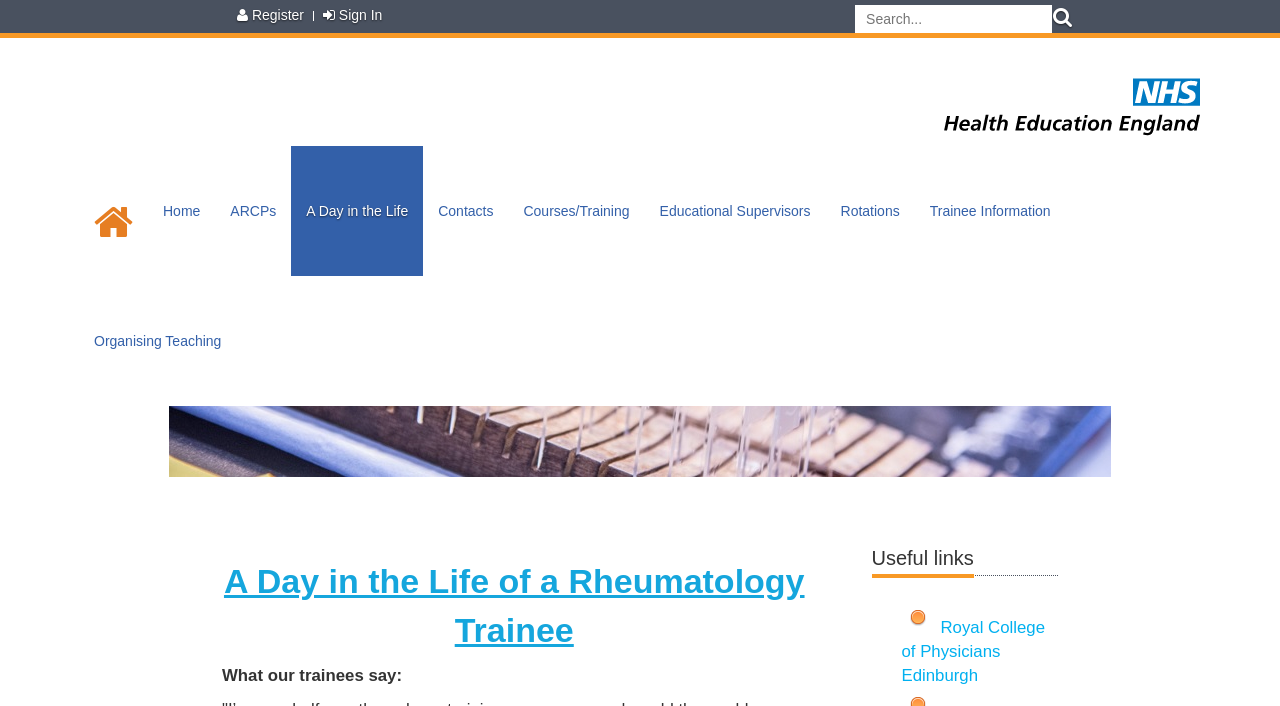What is the topic of the webpage?
Utilize the image to construct a detailed and well-explained answer.

The webpage has a prominent link and image labeled as 'Rheumatology', and the content below appears to be related to trainees in rheumatology, suggesting that the topic of the webpage is rheumatology.